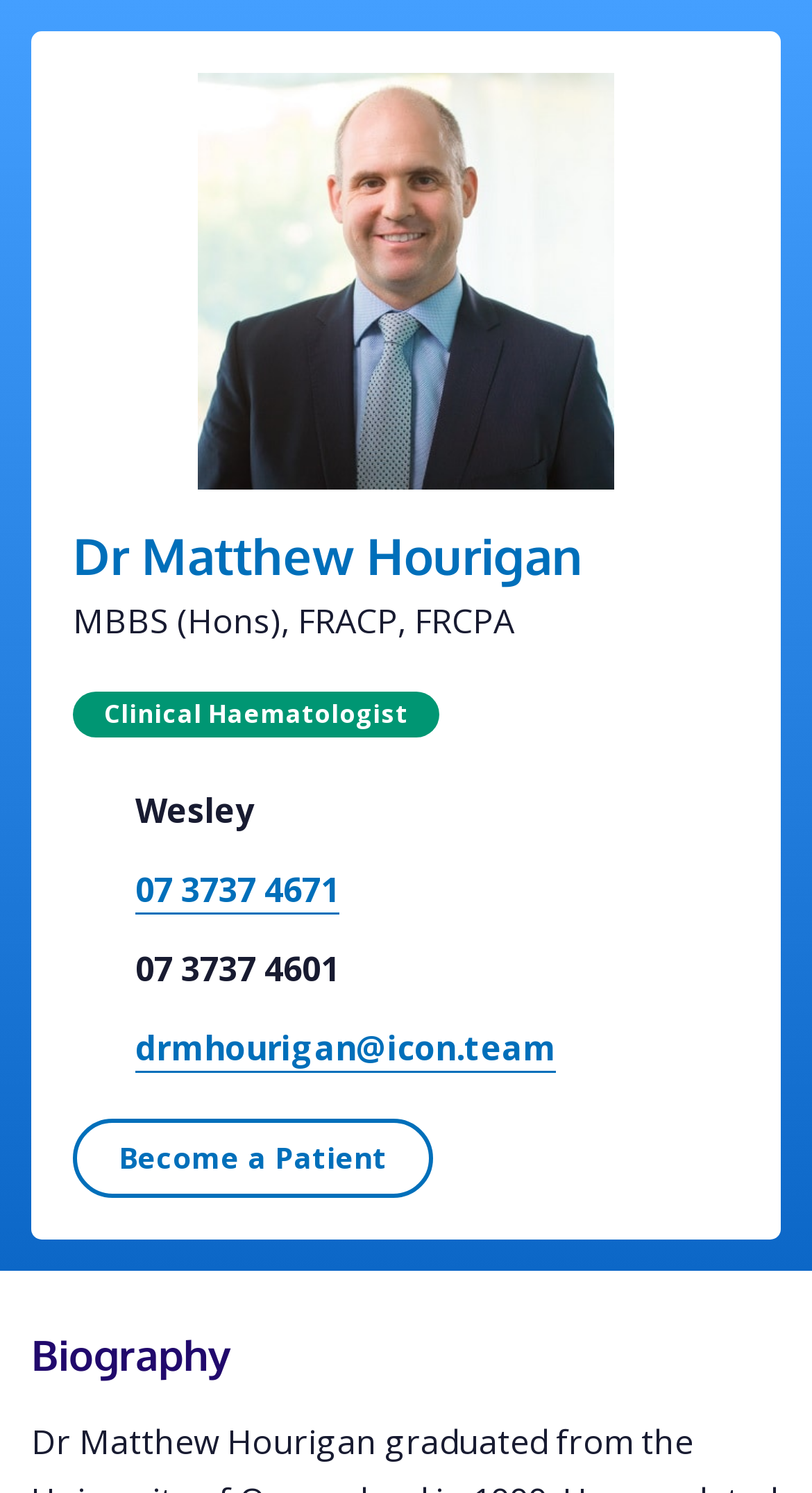How many phone numbers are listed on the webpage?
Utilize the information in the image to give a detailed answer to the question.

By examining the webpage, I found two phone numbers listed: '07 3737 4671' and '07 3737 4601', which are both link elements with bounding box coordinates [0.167, 0.58, 0.418, 0.613] and [0.167, 0.633, 0.418, 0.664] respectively.